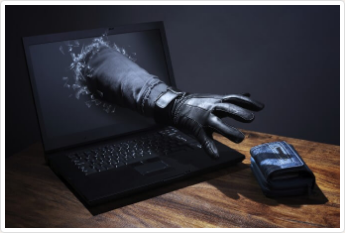Explain what the image portrays in a detailed manner.

The image depicts a dramatic representation of online fraud, showcasing a gloved hand emerging from a laptop screen, symbolizing the insidious nature of cybercrime. The hand appears to be reaching for a wallet placed beside the laptop, emphasizing the vulnerability of personal data and finances in the digital age. This visual metaphor powerfully conveys the message of the ongoing risks associated with technology and the increasing sophistication of fraudsters who exploit these vulnerabilities. Accompanying text on the webpage highlights the necessity for proactive measures and strategies to combat such threats, underlining that effective fraud investigation services are essential for safeguarding against modern cyber scams.